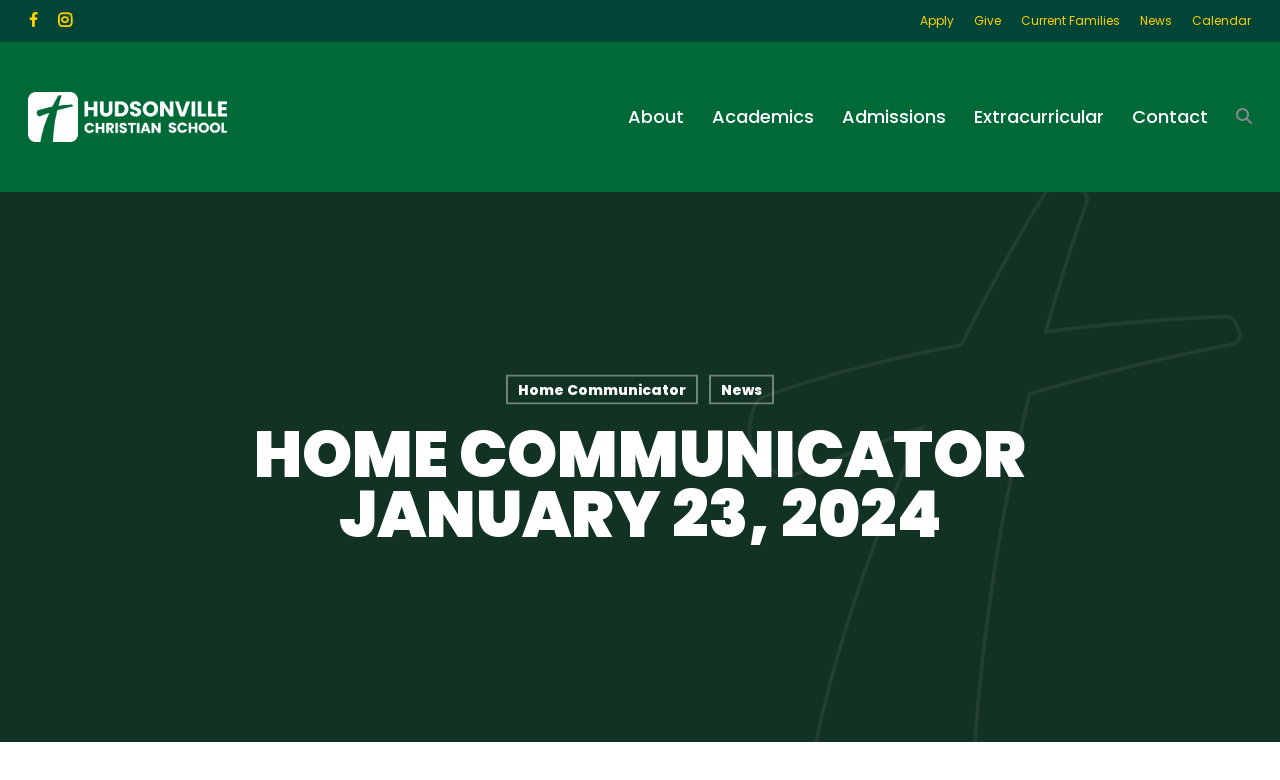Examine the image and give a thorough answer to the following question:
What is the purpose of the 'Apply' link?

I inferred the purpose of the 'Apply' link by considering its position among other links like 'Give', 'Current Families', and 'News', which suggests it's related to the school's admission process.